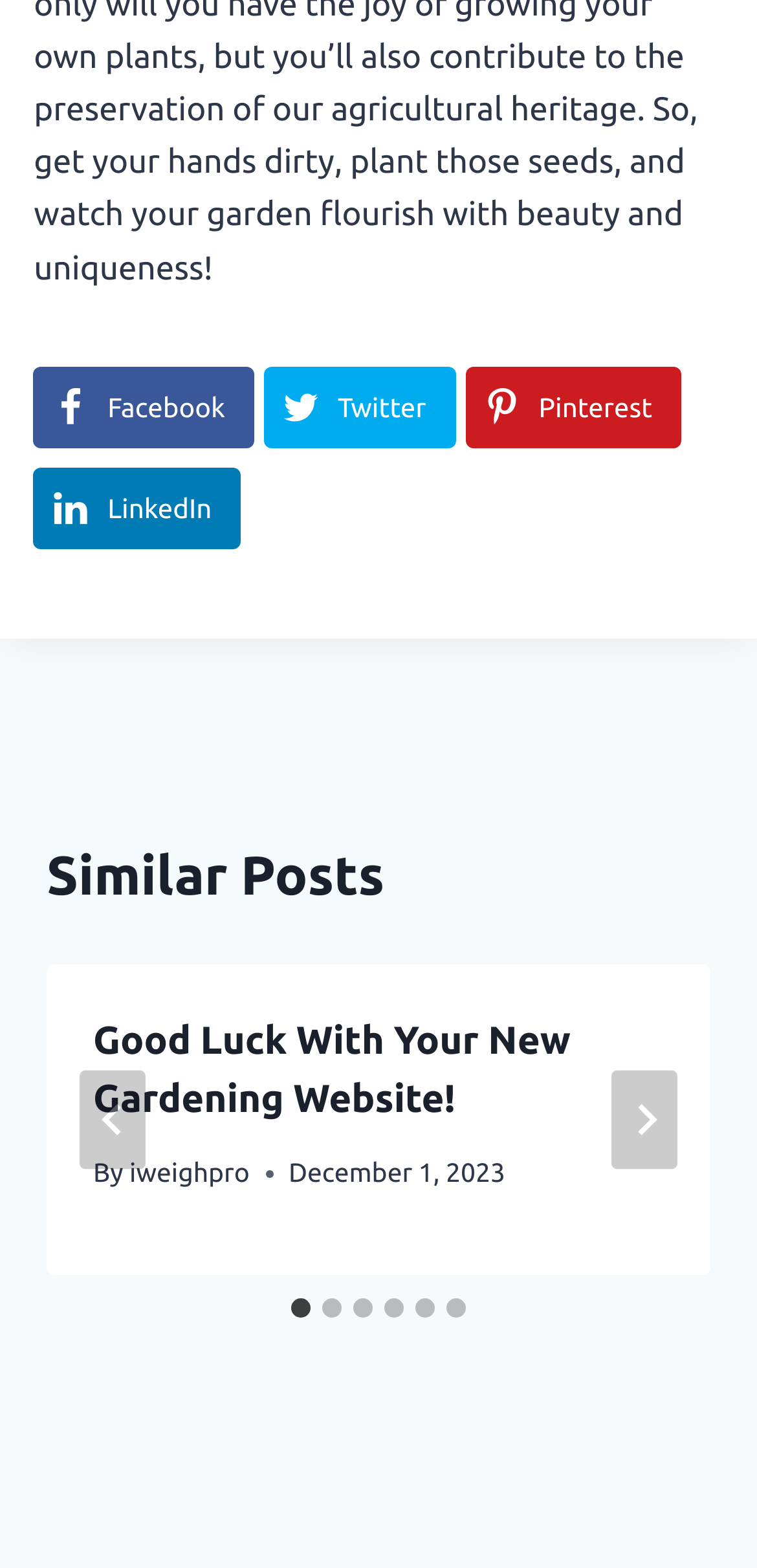Provide the bounding box coordinates of the HTML element described by the text: "aria-label="Go to slide 4"". The coordinates should be in the format [left, top, right, bottom] with values between 0 and 1.

[0.508, 0.828, 0.533, 0.841]